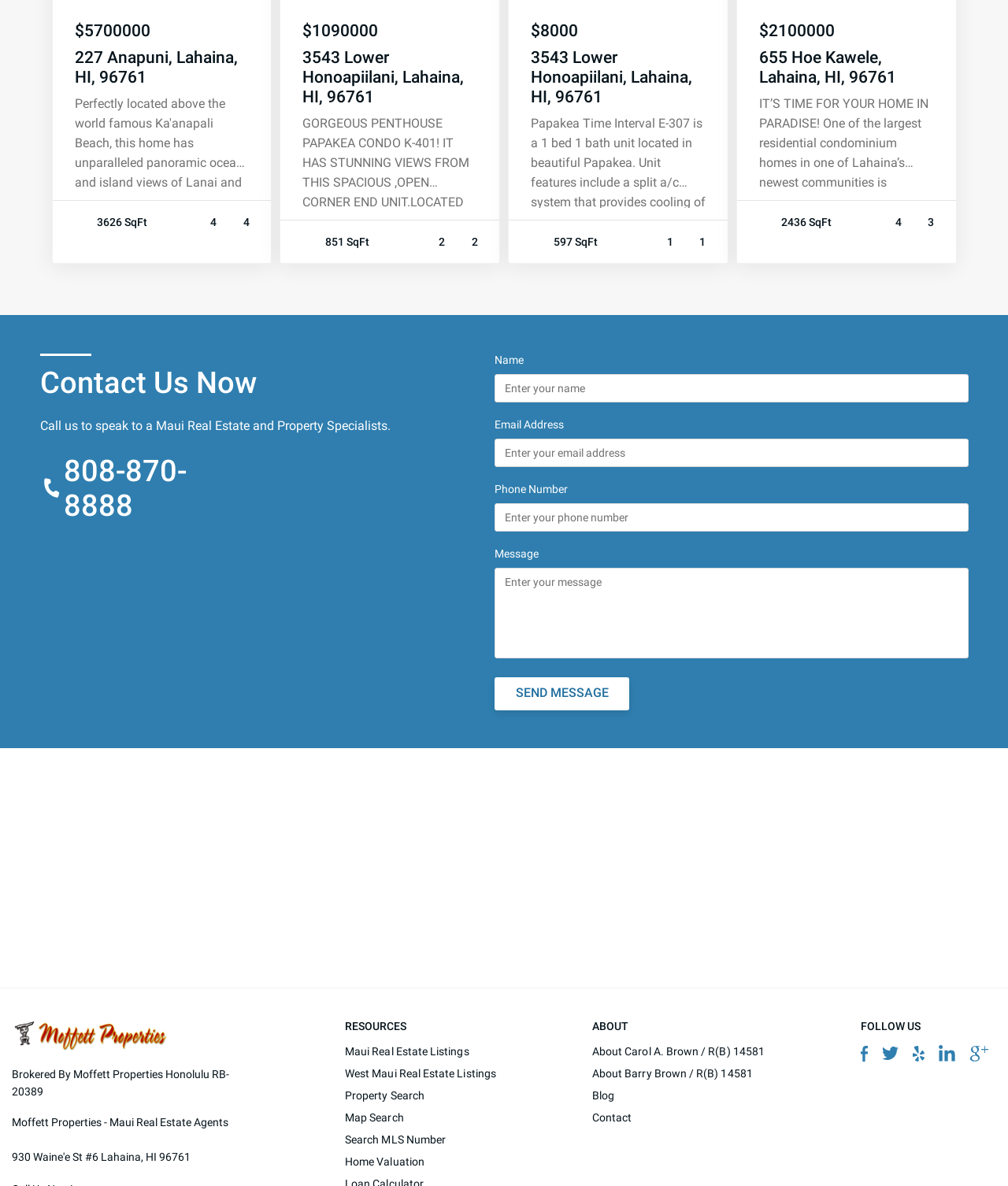Identify the bounding box coordinates necessary to click and complete the given instruction: "Click the 'SEND MESSAGE' button".

[0.511, 0.578, 0.604, 0.591]